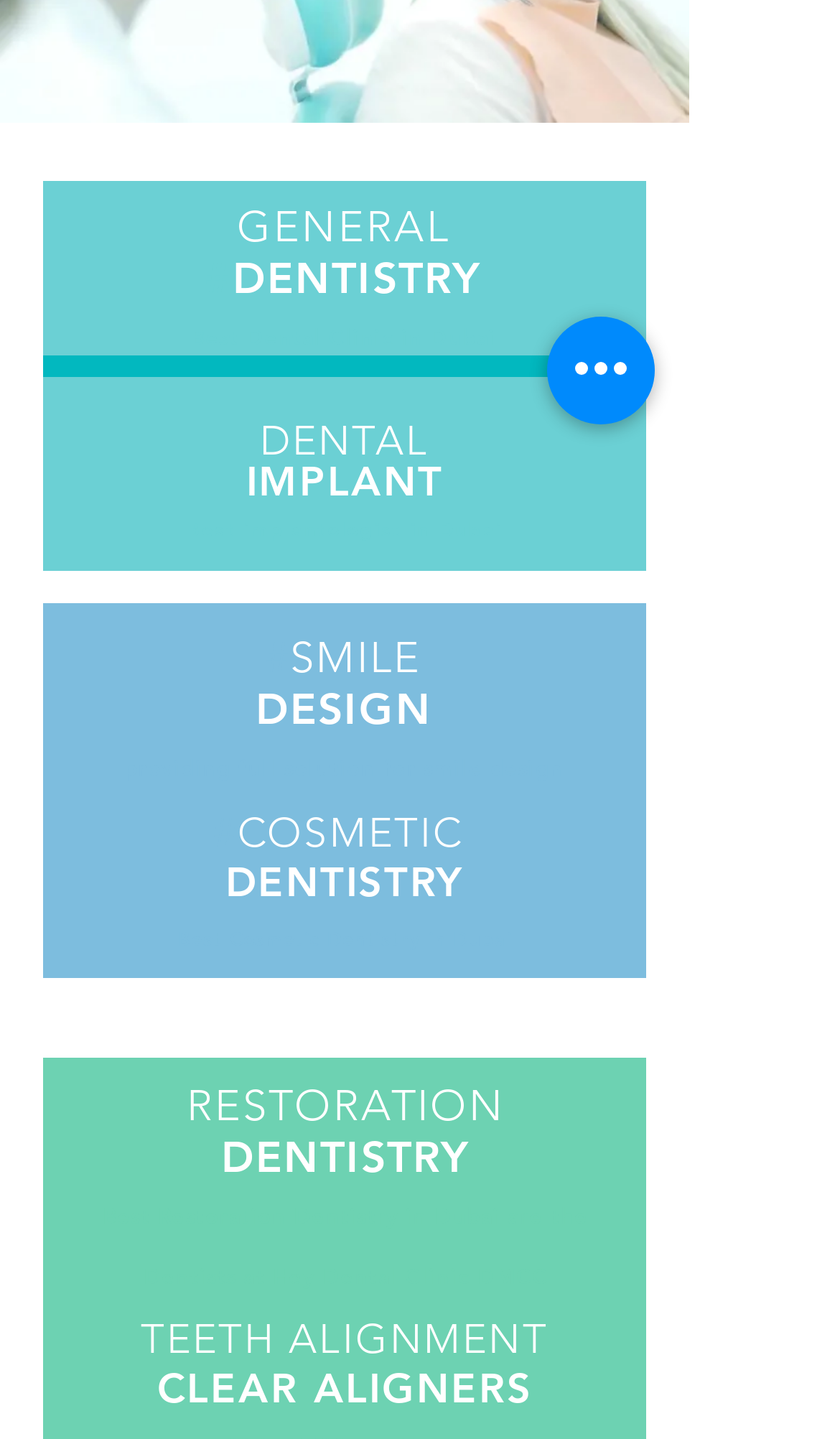Identify the bounding box for the UI element described as: "May 5, 2024". Ensure the coordinates are four float numbers between 0 and 1, formatted as [left, top, right, bottom].

None